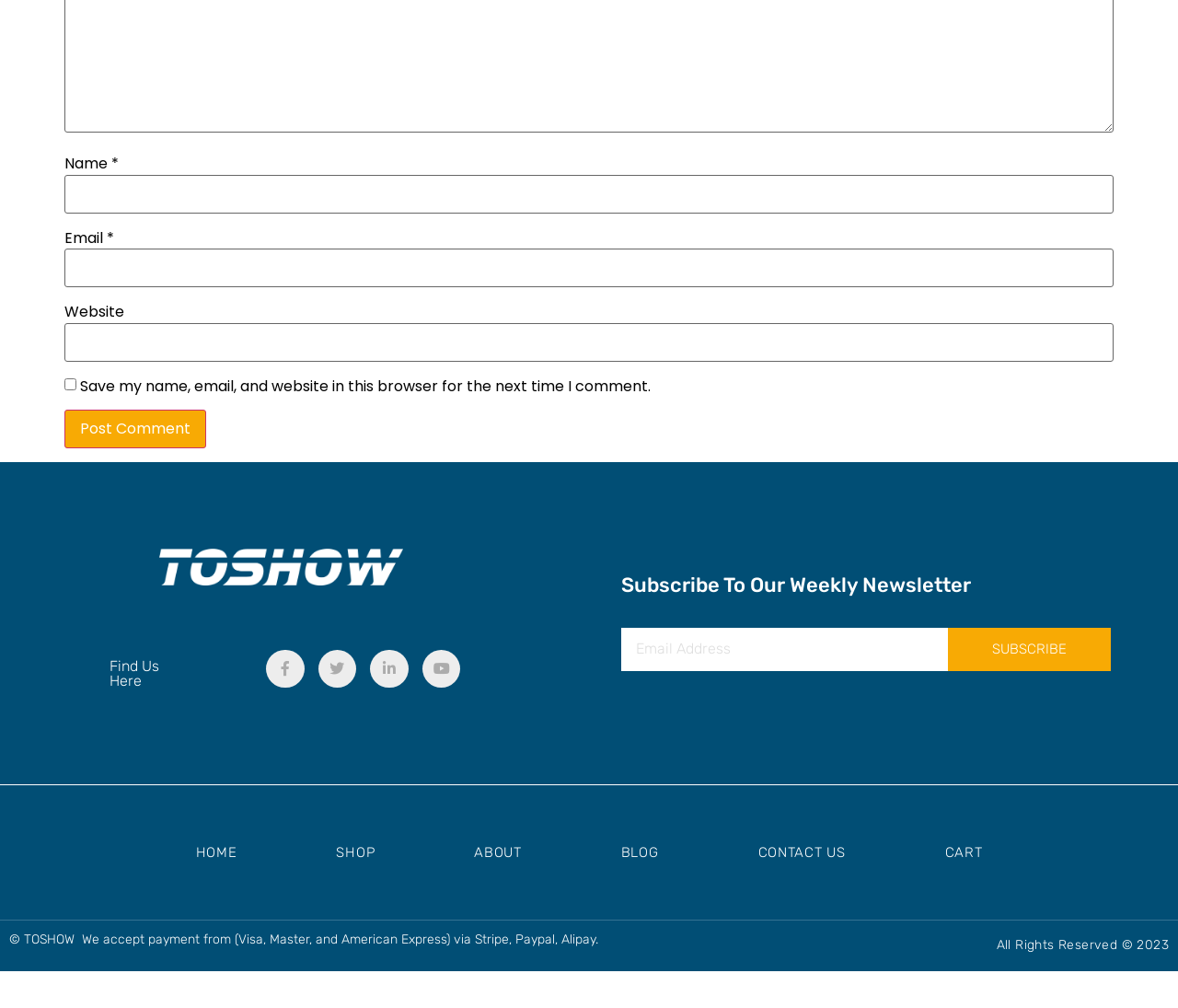Answer with a single word or phrase: 
What is the newsletter subscription for?

Weekly newsletter